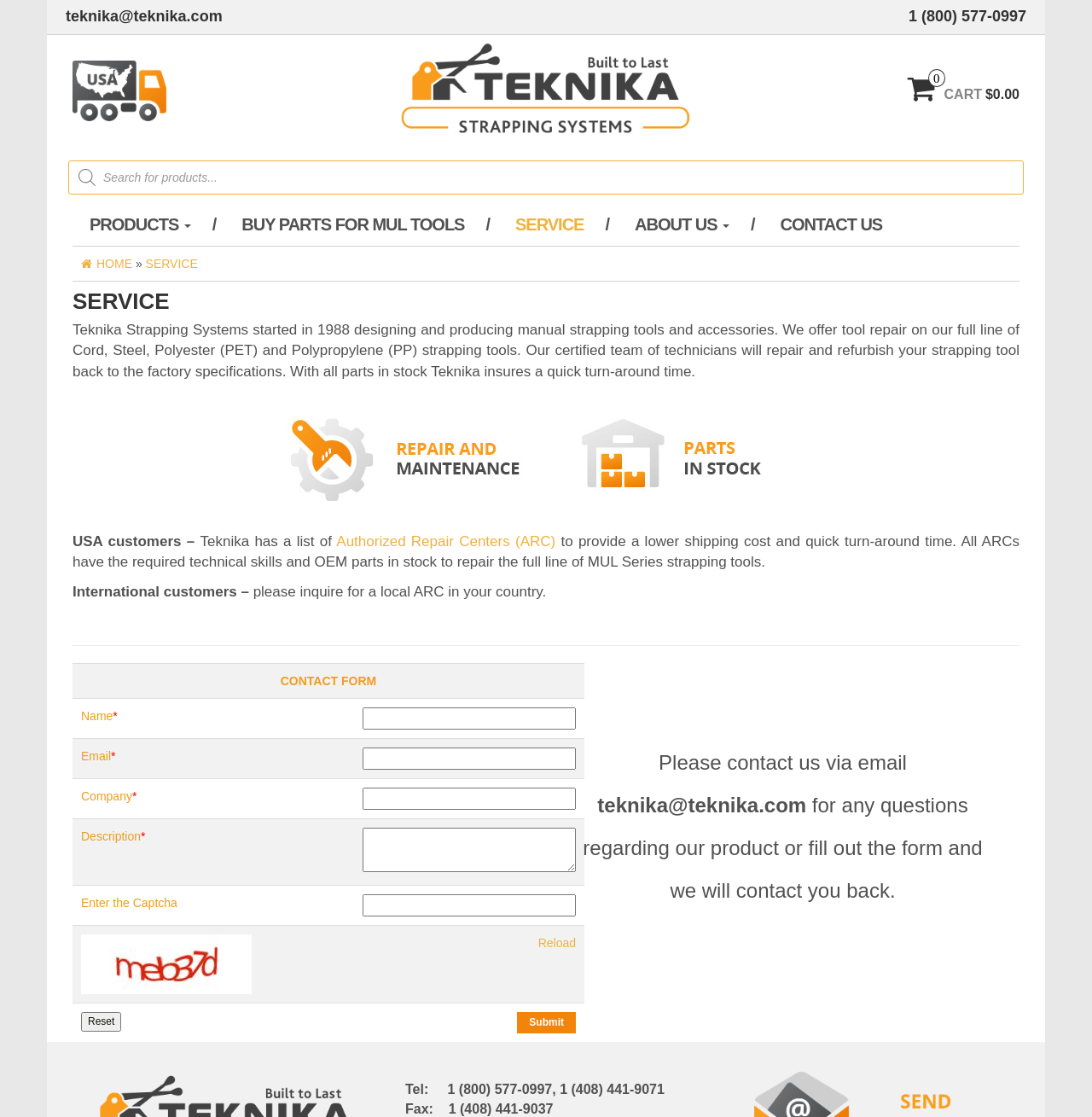Write an extensive caption that covers every aspect of the webpage.

This webpage is about Teknika Strapping Systems, a company that provides tool repair services for strapping tools. At the top left corner, there is a small image and a contact email address "teknika@teknika.com". On the top right corner, there is a phone number "1 (800) 577-0997" and a shopping cart icon with a zero balance. 

Below the top section, there is a search bar that allows users to search for products. On the left side, there are several links to different sections of the website, including "PRODUCTS", "BUY PARTS FOR MUL TOOLS", "SERVICE", "ABOUT US", and "CONTACT US". 

The main content of the webpage is about the company's service, which includes repairing all types of strapping tools with parts in stock. The company has a team of certified technicians who can refurbish tools back to their factory specifications. There is also information about authorized repair centers for USA and international customers.

In the middle of the page, there is a contact form where users can fill out their name, email, company, and description to get in touch with the company. The form also includes a captcha and buttons to reset and submit the form.

At the bottom of the page, there is a section with the company's contact information, including phone and fax numbers.